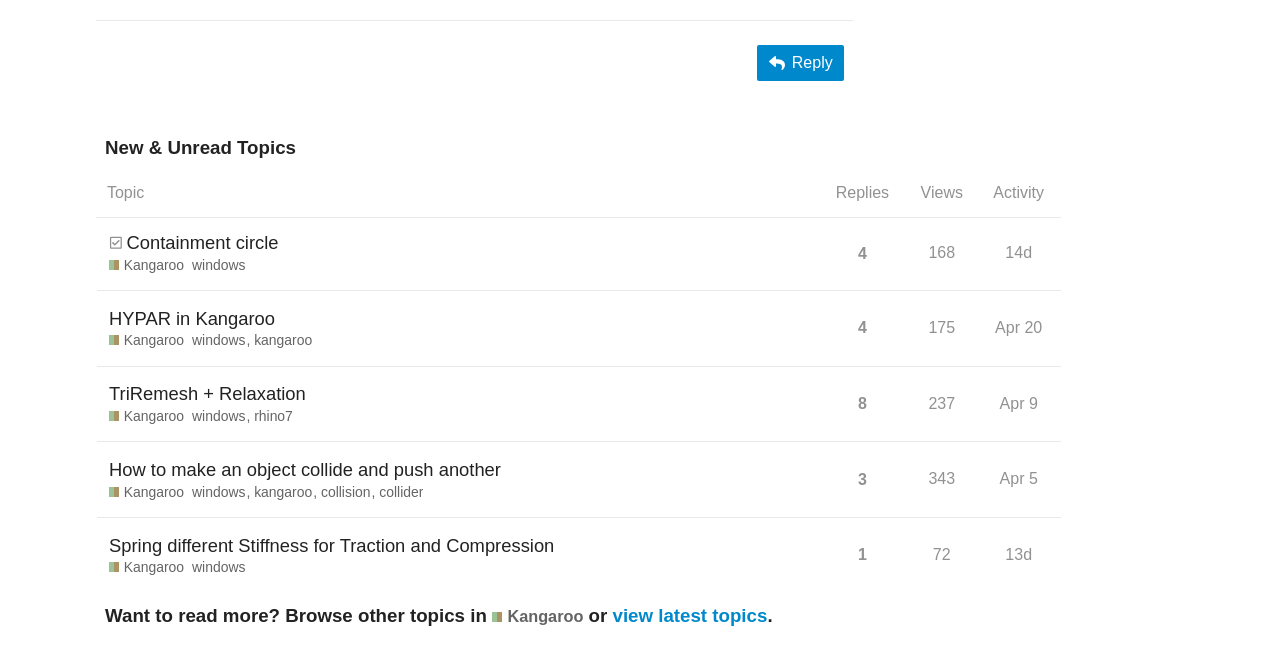Please identify the bounding box coordinates of the area that needs to be clicked to fulfill the following instruction: "View topic 'TriRemesh + Relaxation Kangaroo Tags'."

[0.075, 0.561, 0.643, 0.677]